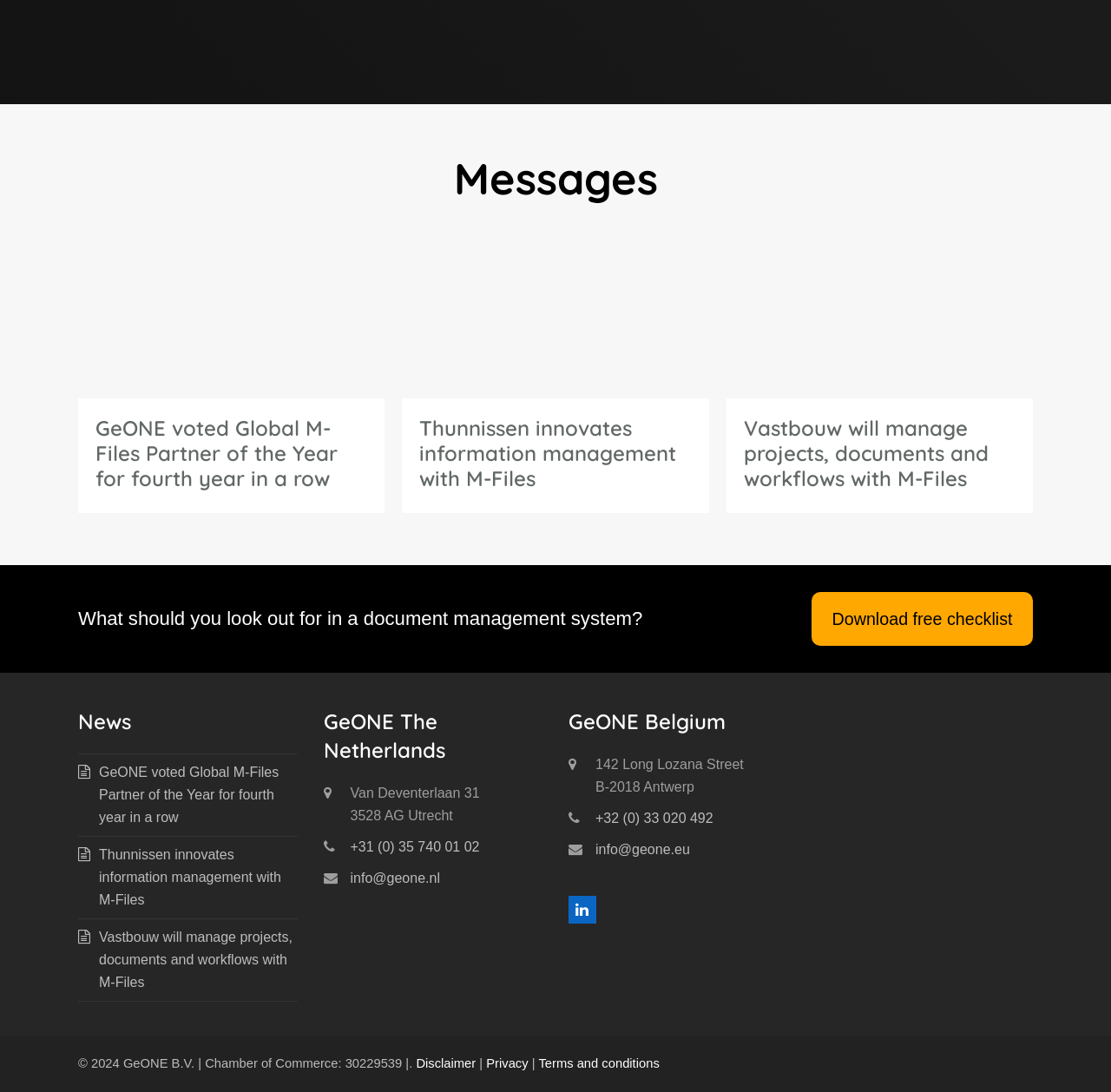Please determine the bounding box coordinates for the element with the description: "How We Rate Generators".

None